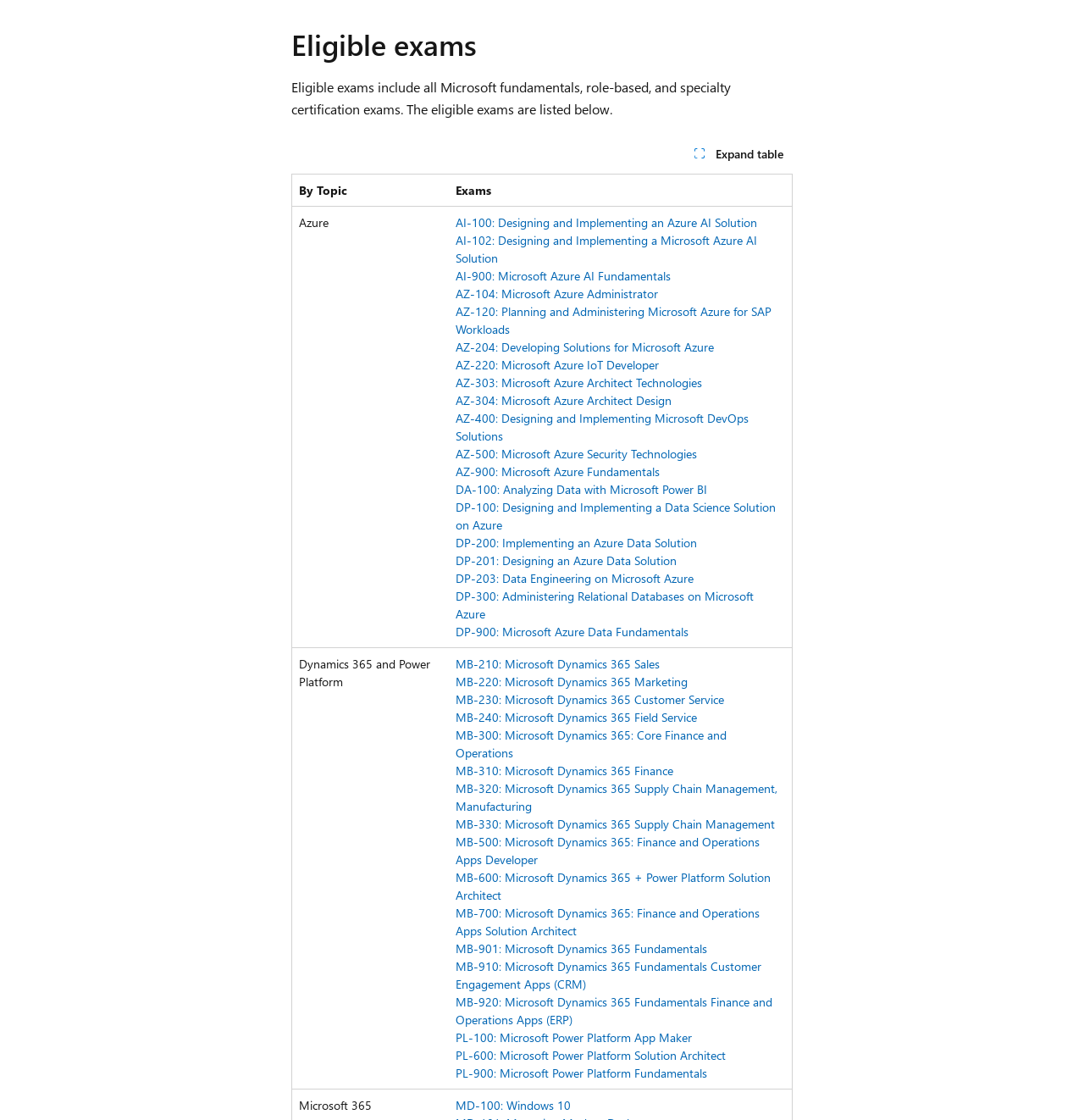Identify the bounding box of the UI component described as: "MD-100: Windows 10".

[0.421, 0.979, 0.527, 0.994]